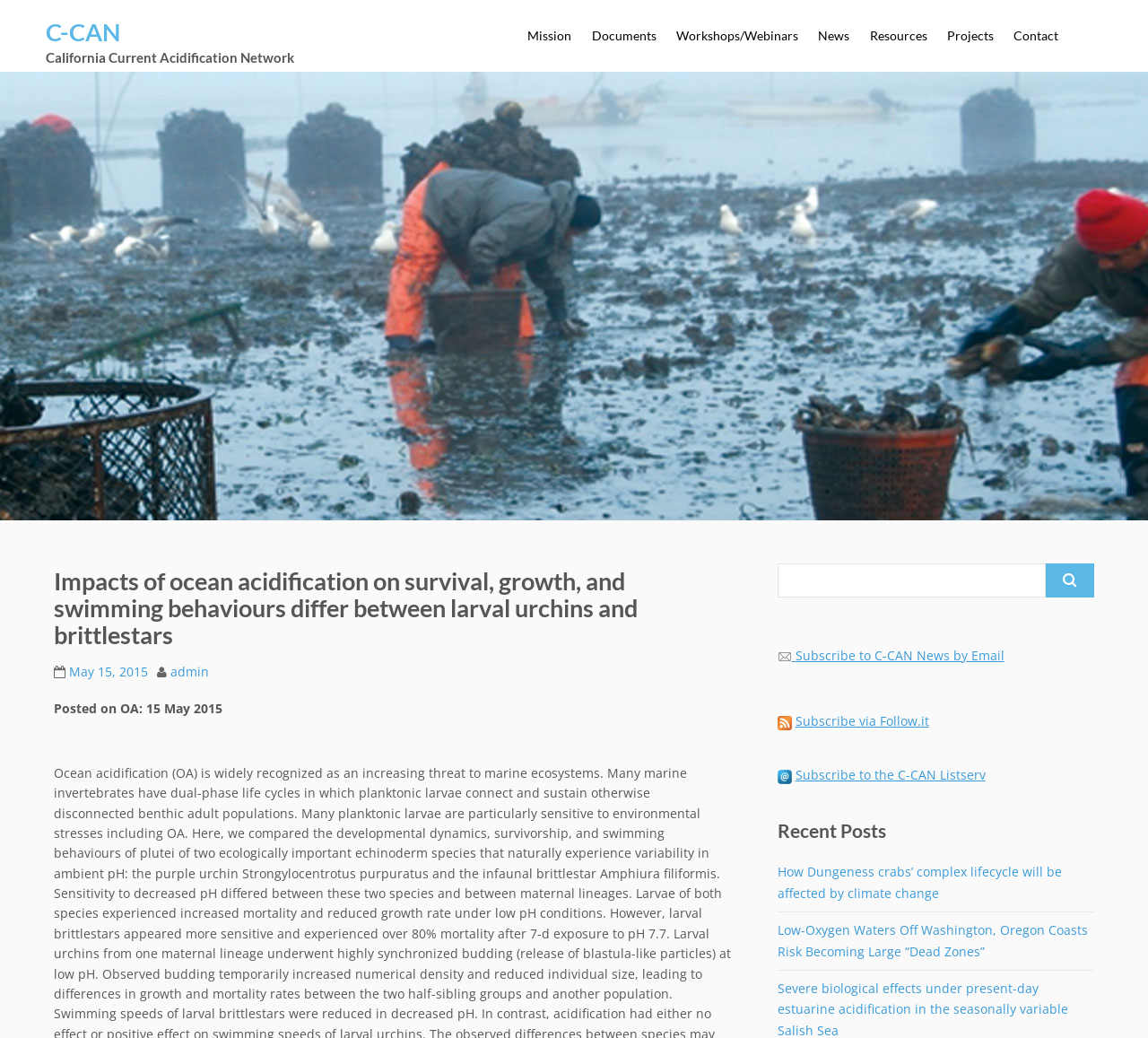What is the date of the article?
Please provide a comprehensive answer to the question based on the webpage screenshot.

The date of the article can be found below the title of the article, where it says 'May 15, 2015' in a link element.